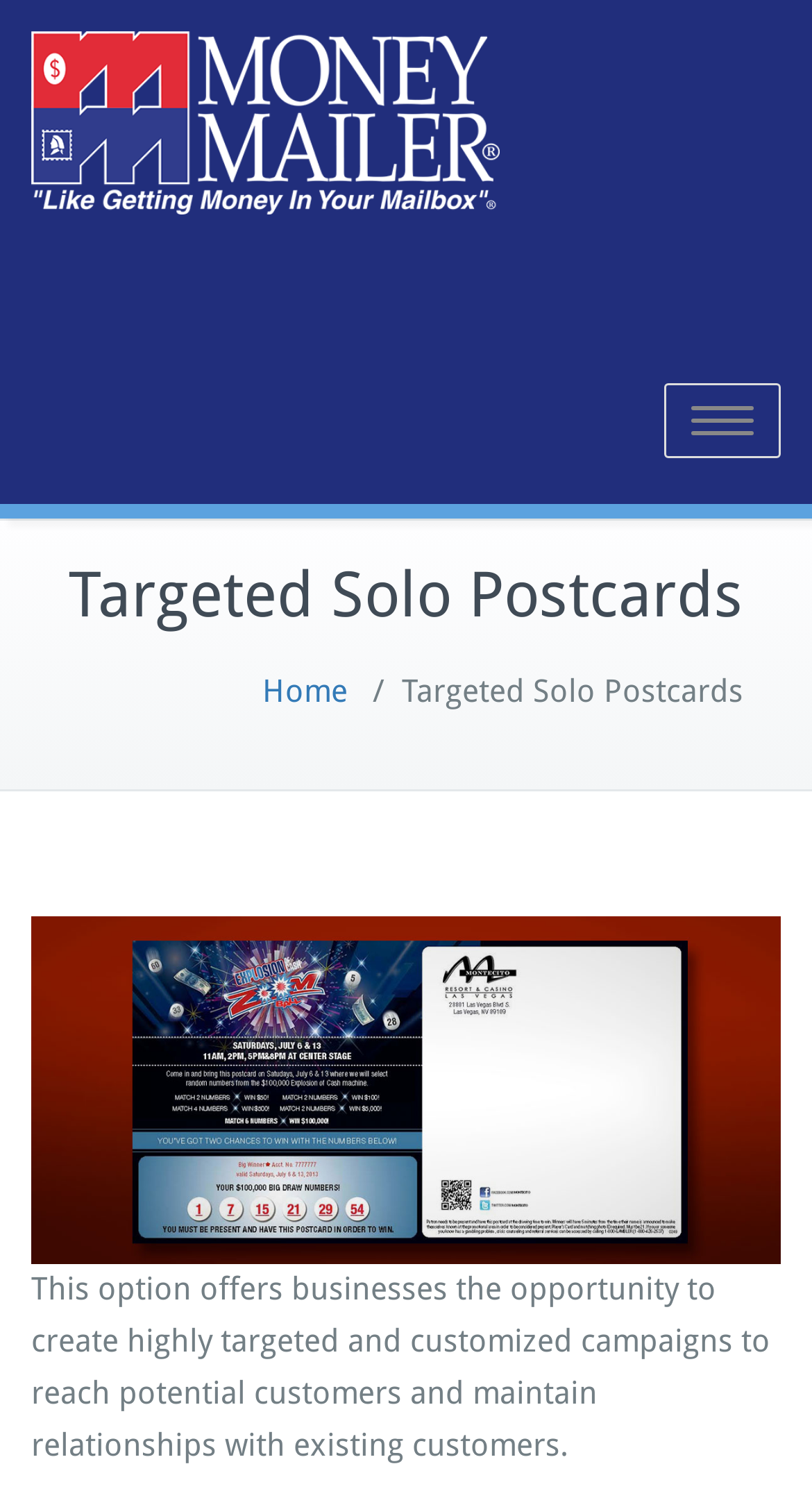Please provide the bounding box coordinates for the UI element as described: "Home". The coordinates must be four floats between 0 and 1, represented as [left, top, right, bottom].

[0.323, 0.451, 0.428, 0.477]